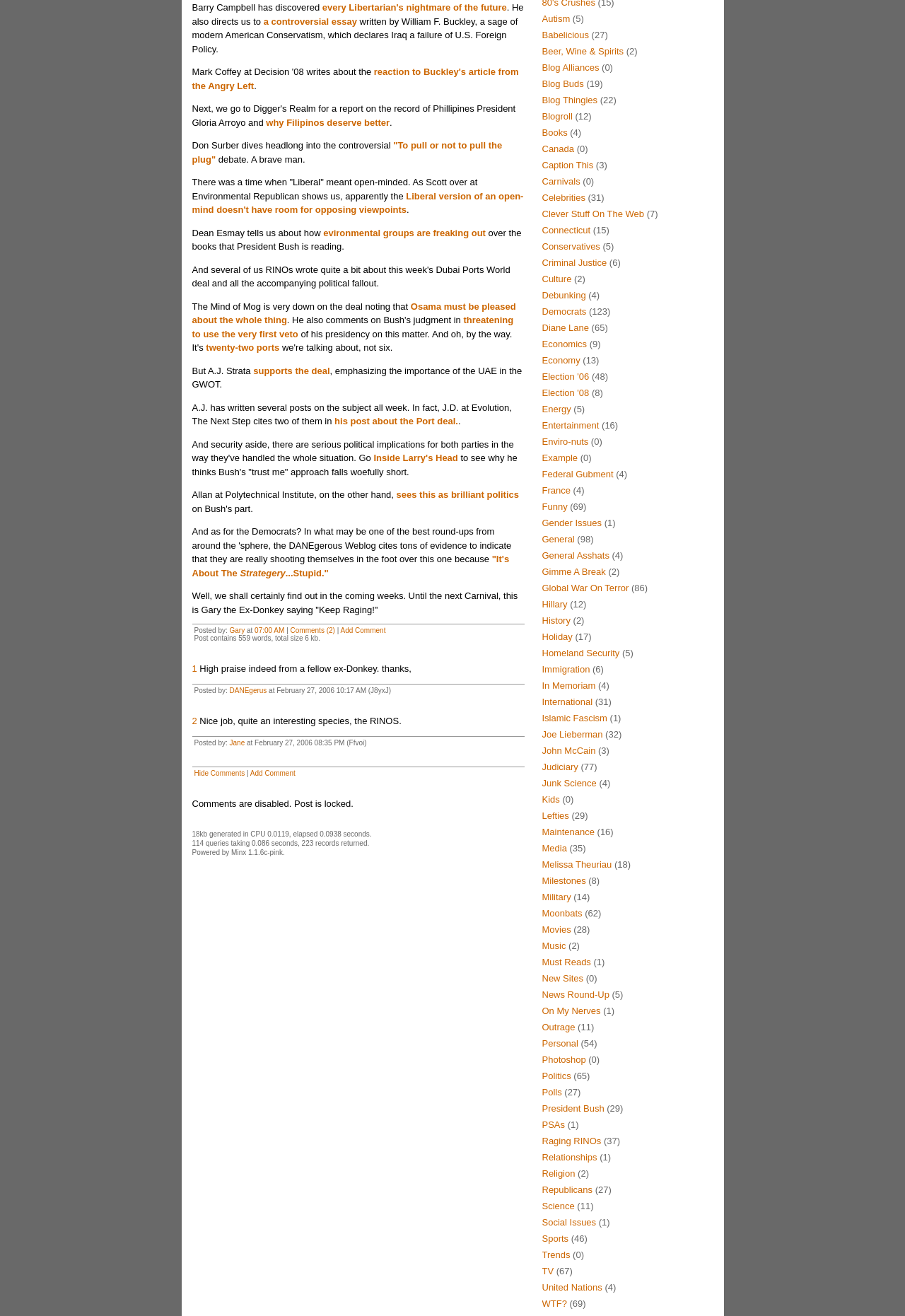Determine the bounding box coordinates for the HTML element described here: "a controversial essay".

[0.291, 0.012, 0.394, 0.02]